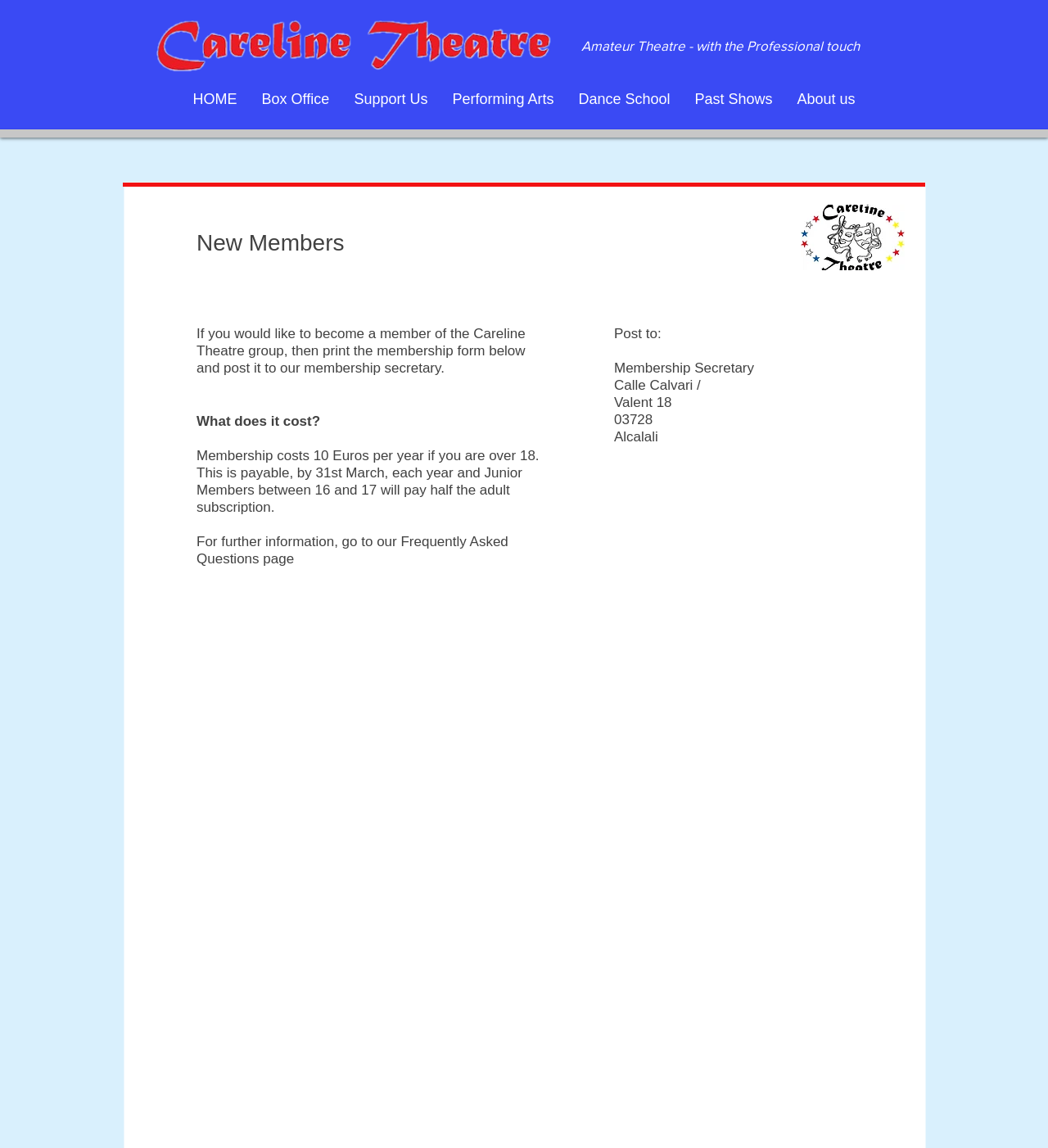Bounding box coordinates are specified in the format (top-left x, top-left y, bottom-right x, bottom-right y). All values are floating point numbers bounded between 0 and 1. Please provide the bounding box coordinate of the region this sentence describes: Past Shows

[0.651, 0.077, 0.749, 0.096]